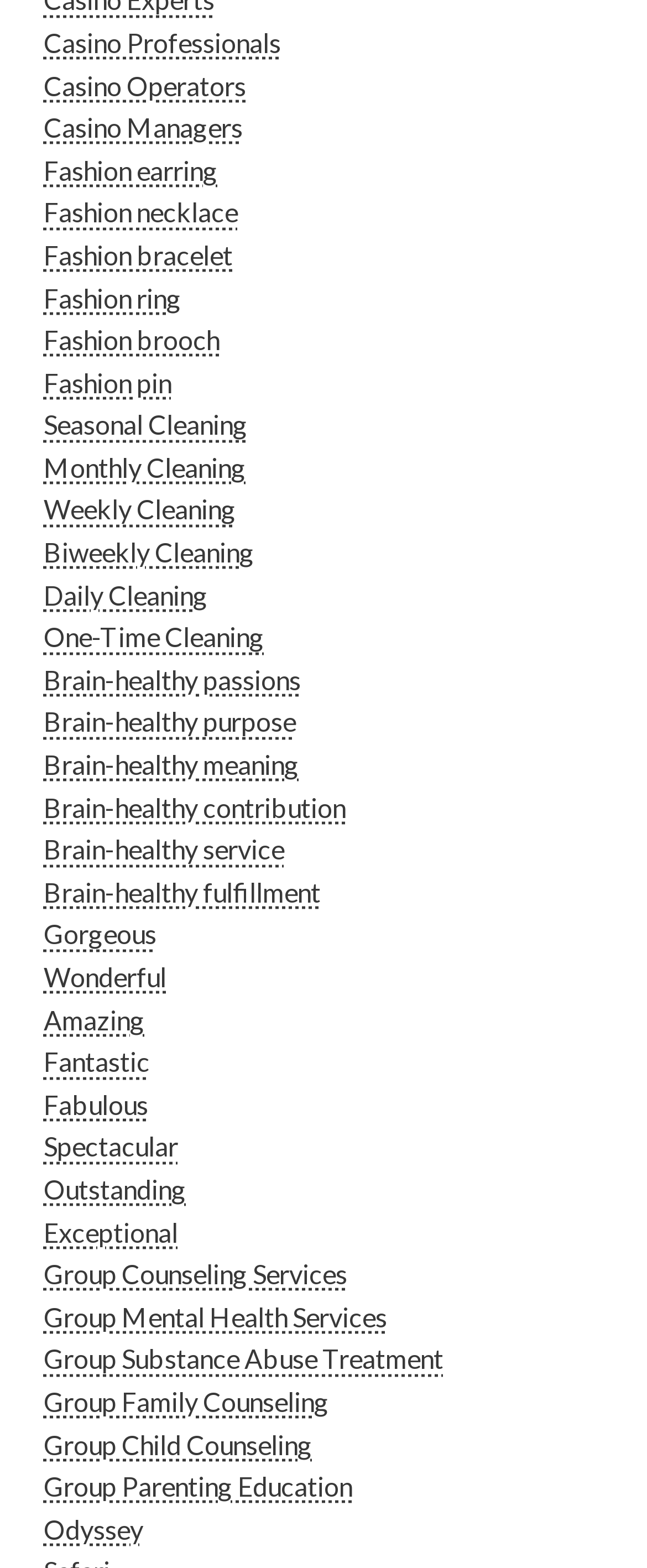Please identify the bounding box coordinates of the region to click in order to complete the given instruction: "View Fashion earring". The coordinates should be four float numbers between 0 and 1, i.e., [left, top, right, bottom].

[0.067, 0.098, 0.337, 0.118]